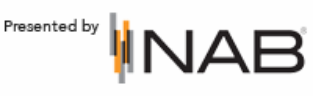Respond to the question below with a single word or phrase:
What is the name of the event organized by KNDE-FM?

Kittypalooza